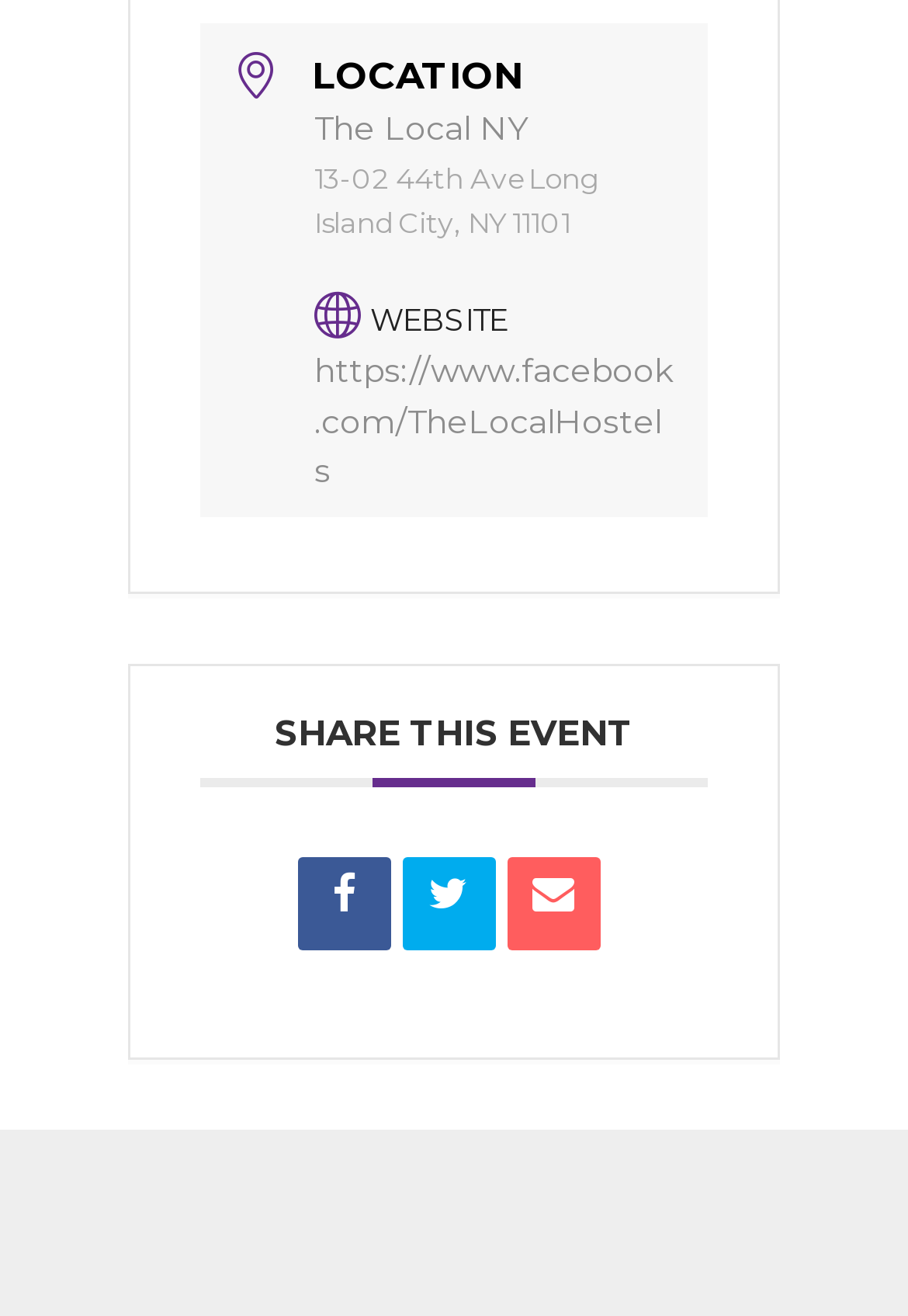What is the name of the location?
Using the image as a reference, give an elaborate response to the question.

The answer can be found in the 'LOCATION' section, where it is stated as 'The Local NY' in the StaticText element.